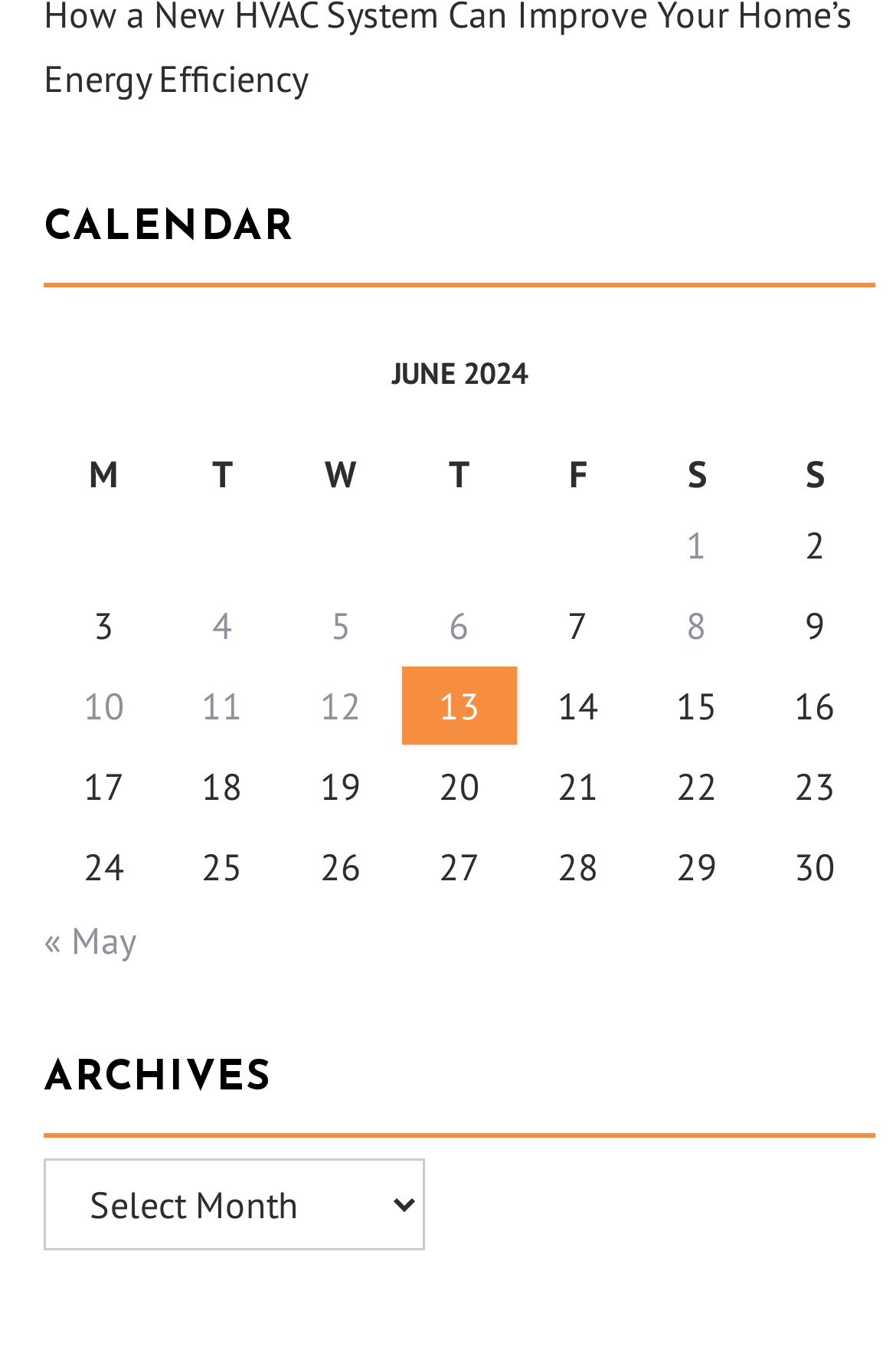Find the bounding box coordinates of the area to click in order to follow the instruction: "View posts published on June 12, 2024".

[0.357, 0.505, 0.404, 0.539]